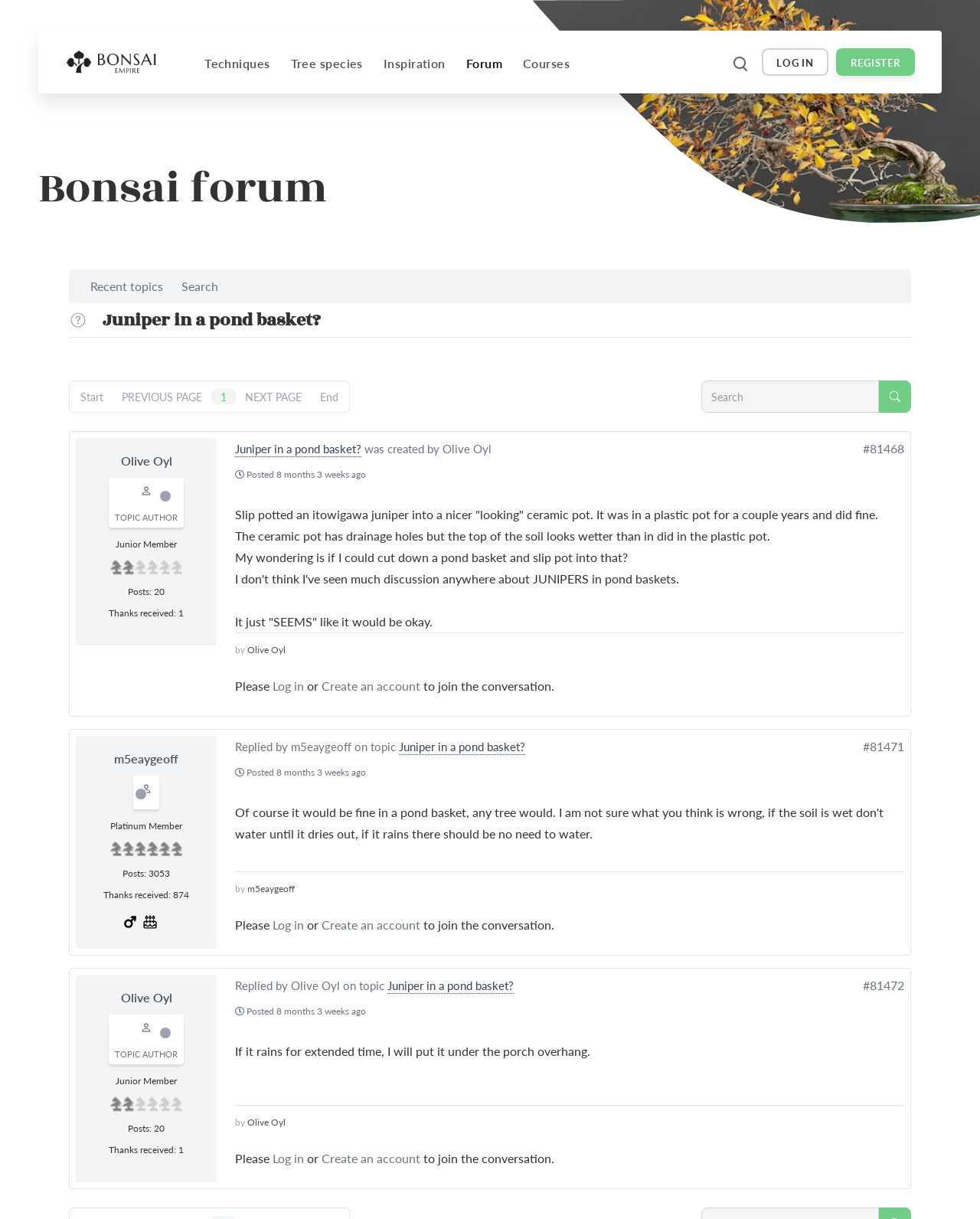Answer succinctly with a single word or phrase:
What type of tree is being discussed in the current topic?

Juniper